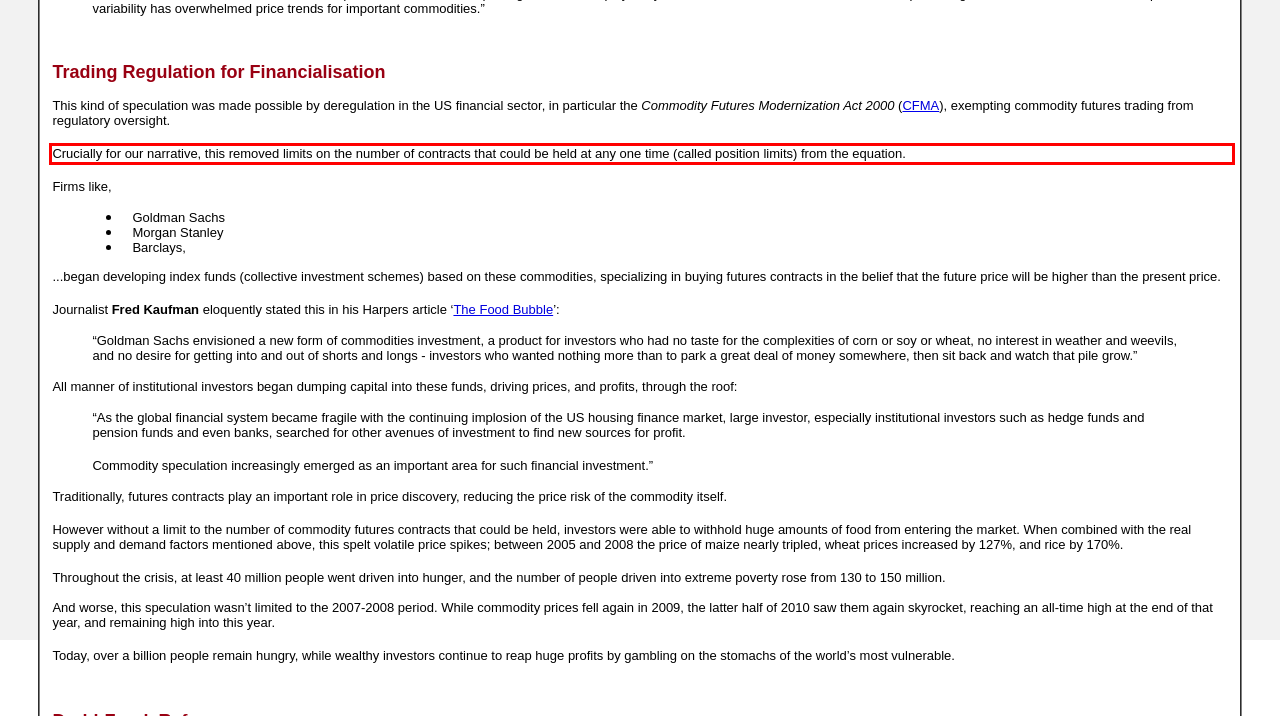From the given screenshot of a webpage, identify the red bounding box and extract the text content within it.

Crucially for our narrative, this removed limits on the number of contracts that could be held at any one time (called position limits) from the equation.